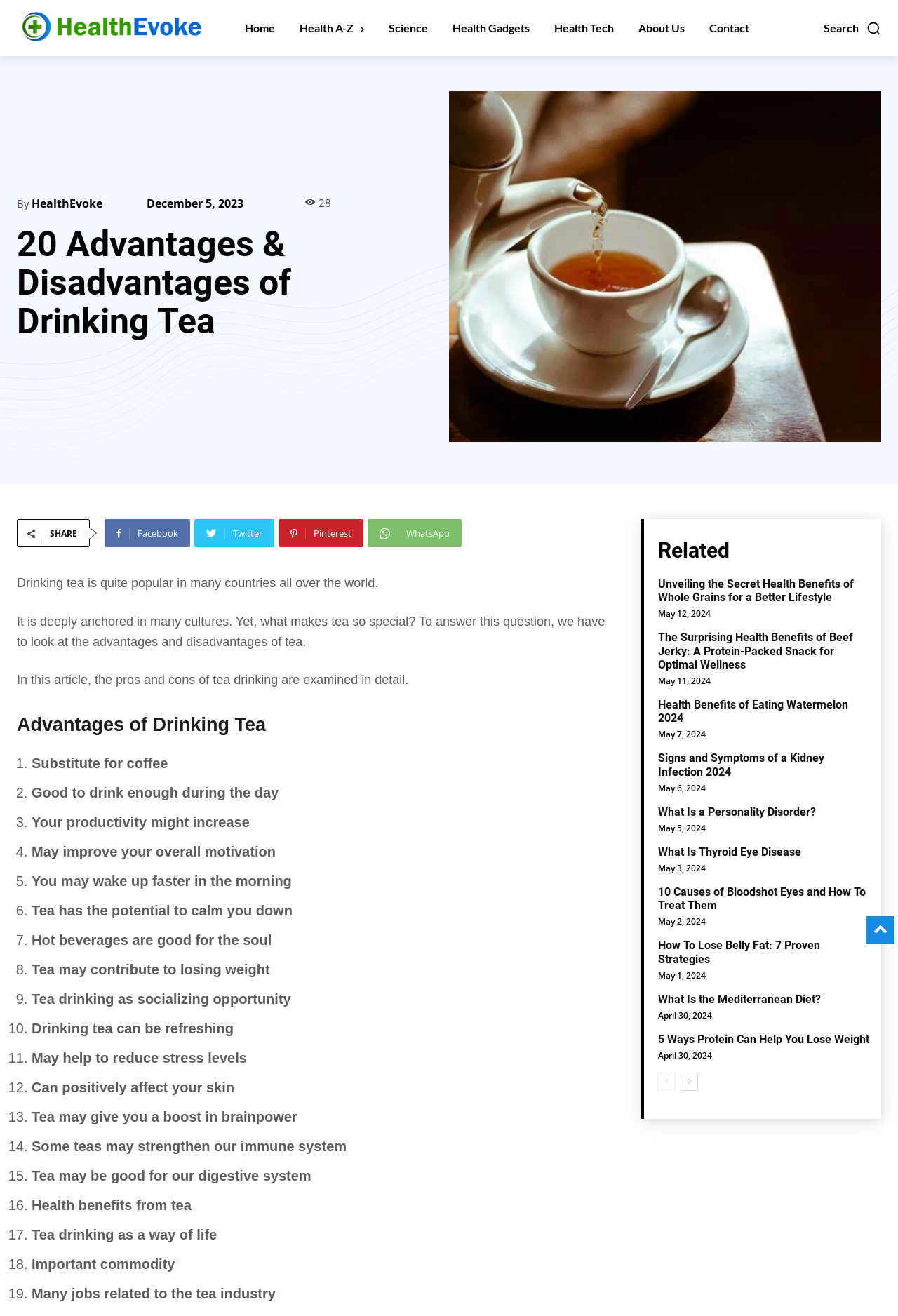Find the bounding box coordinates of the clickable area required to complete the following action: "Visit the 'Home' page".

[0.269, 0.0, 0.31, 0.043]